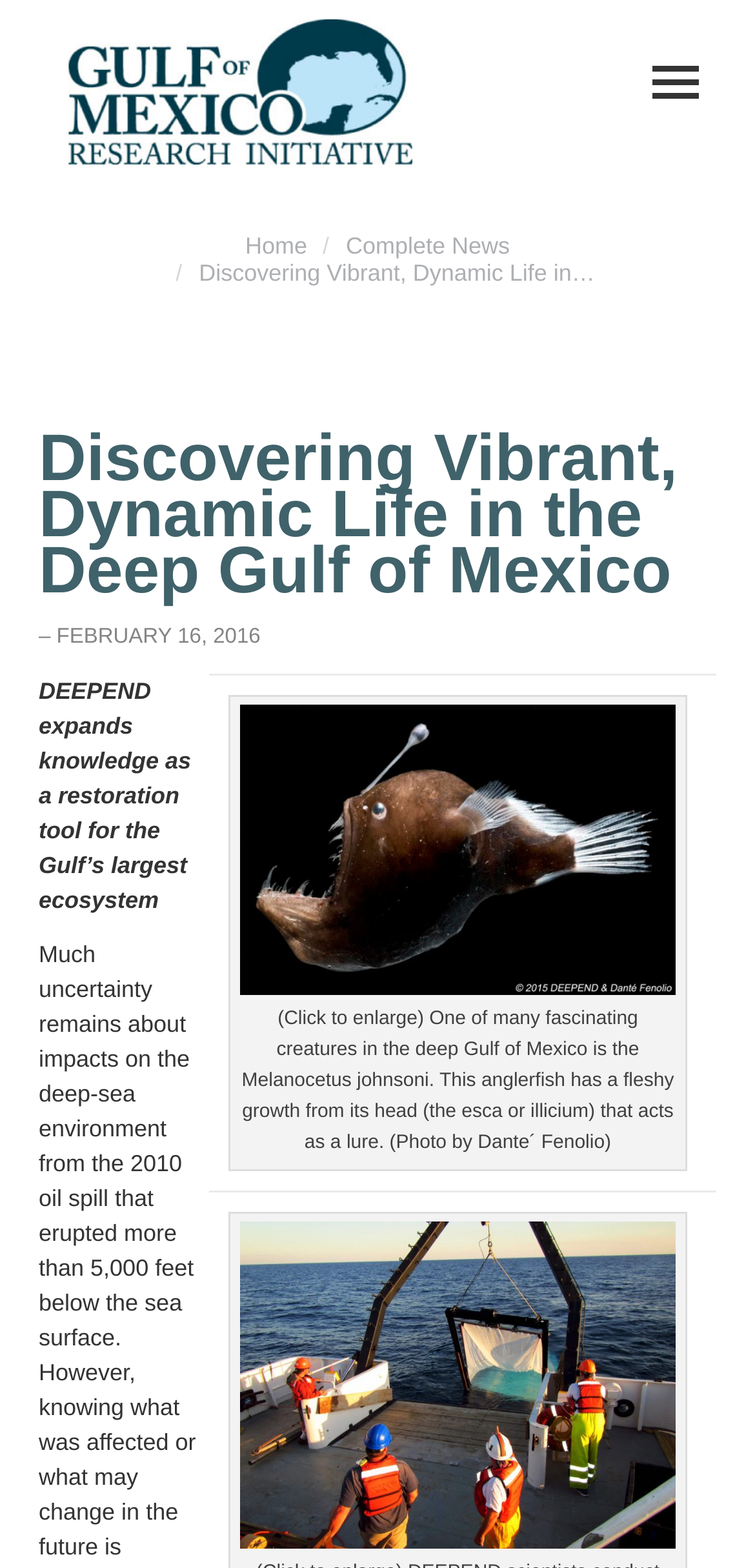Please give a concise answer to this question using a single word or phrase: 
What is the name of the research initiative?

Gulf of Mexico Research Initiative